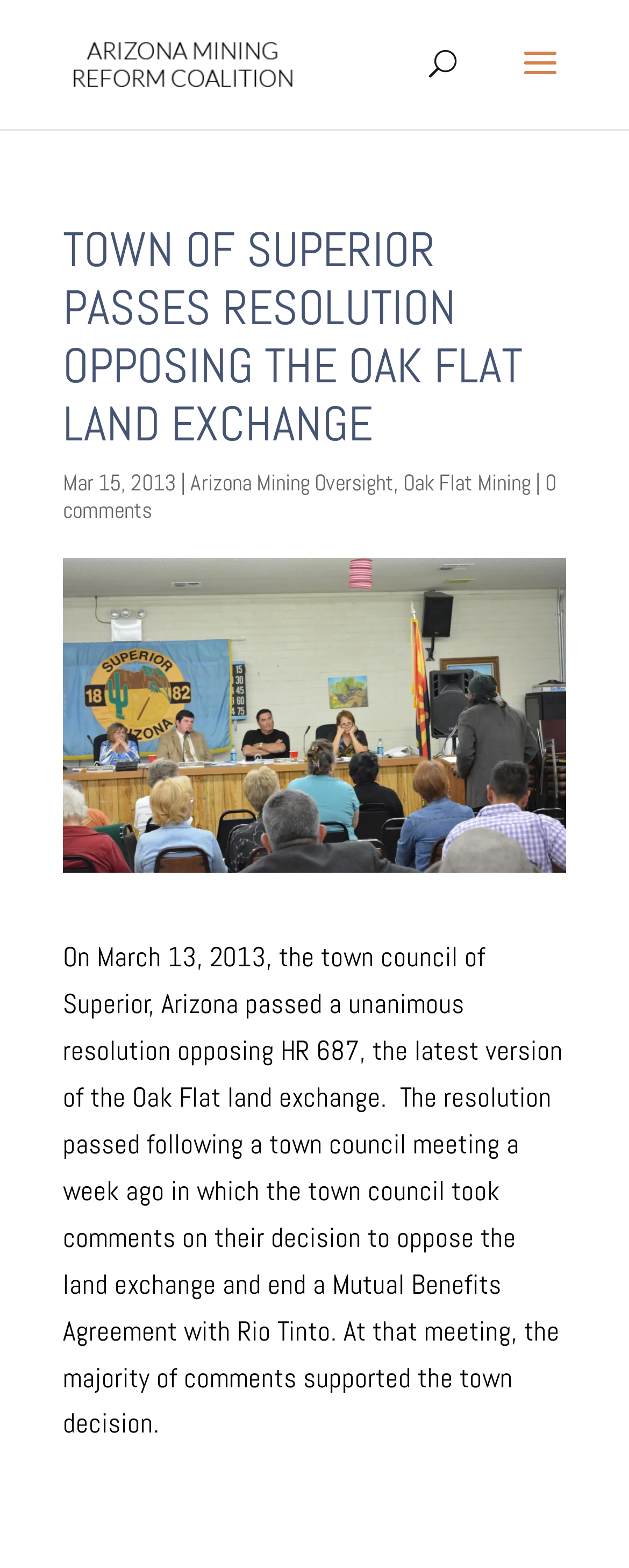Using the element description alt="Arizona Mining Reform Coalition", predict the bounding box coordinates for the UI element. Provide the coordinates in (top-left x, top-left y, bottom-right x, bottom-right y) format with values ranging from 0 to 1.

[0.11, 0.028, 0.479, 0.051]